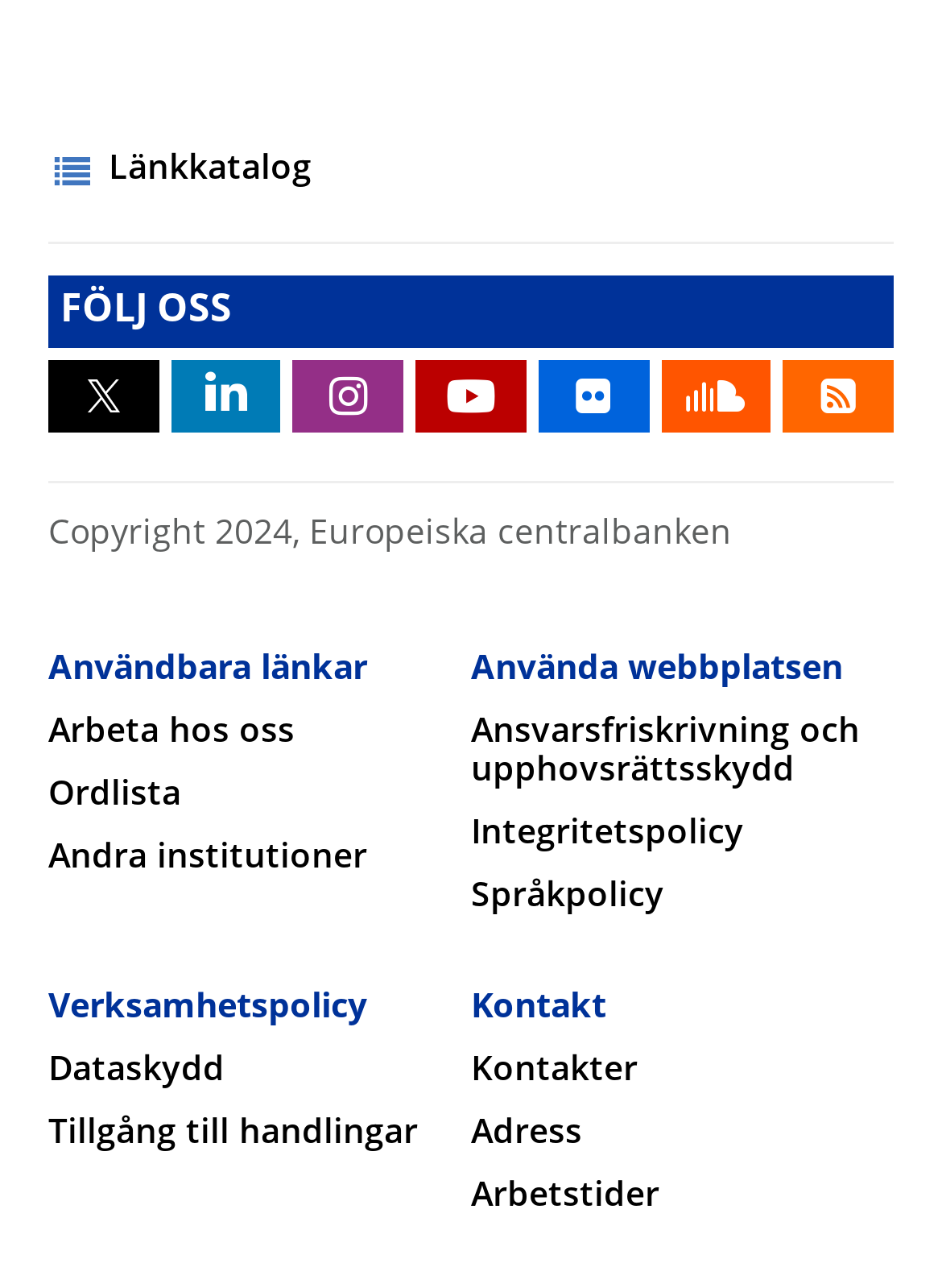Specify the bounding box coordinates of the area that needs to be clicked to achieve the following instruction: "Read about Ansvarsfriskrivning och upphovsrättsskydd".

[0.5, 0.556, 0.913, 0.612]